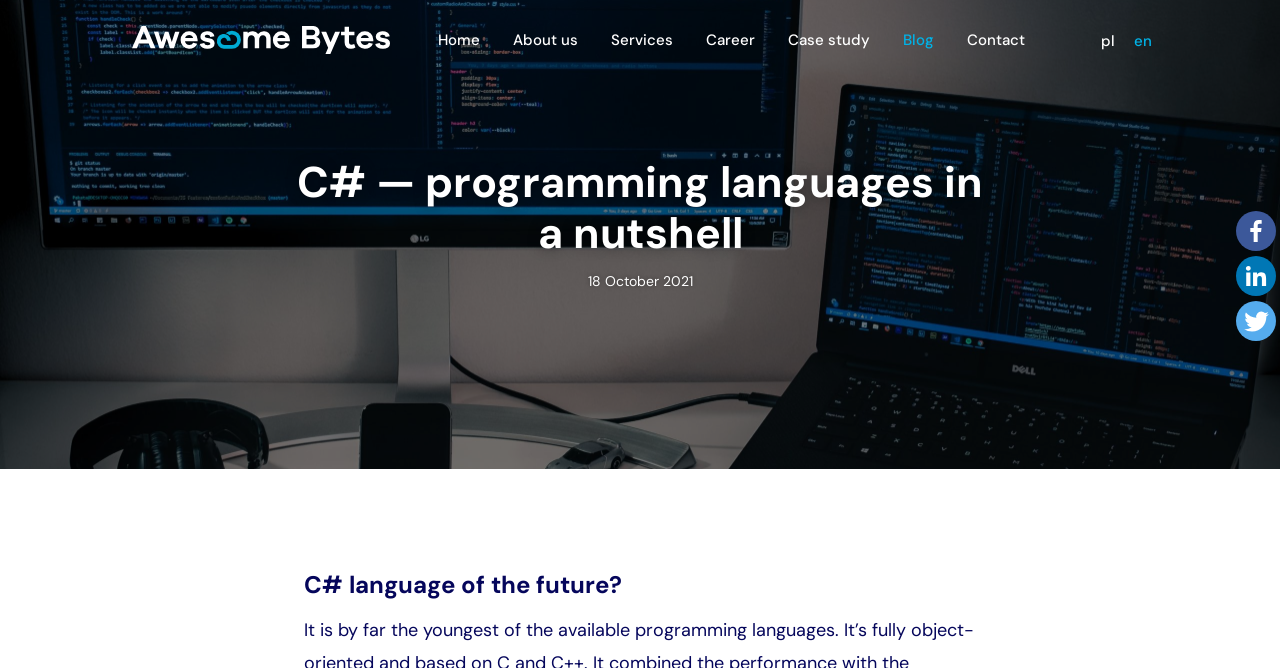What is the subtitle of the main heading?
Can you provide an in-depth and detailed response to the question?

I read the main heading of the webpage, which is 'C# — programming languages in a nutshell', and determined that the subtitle is 'programming languages in a nutshell'.